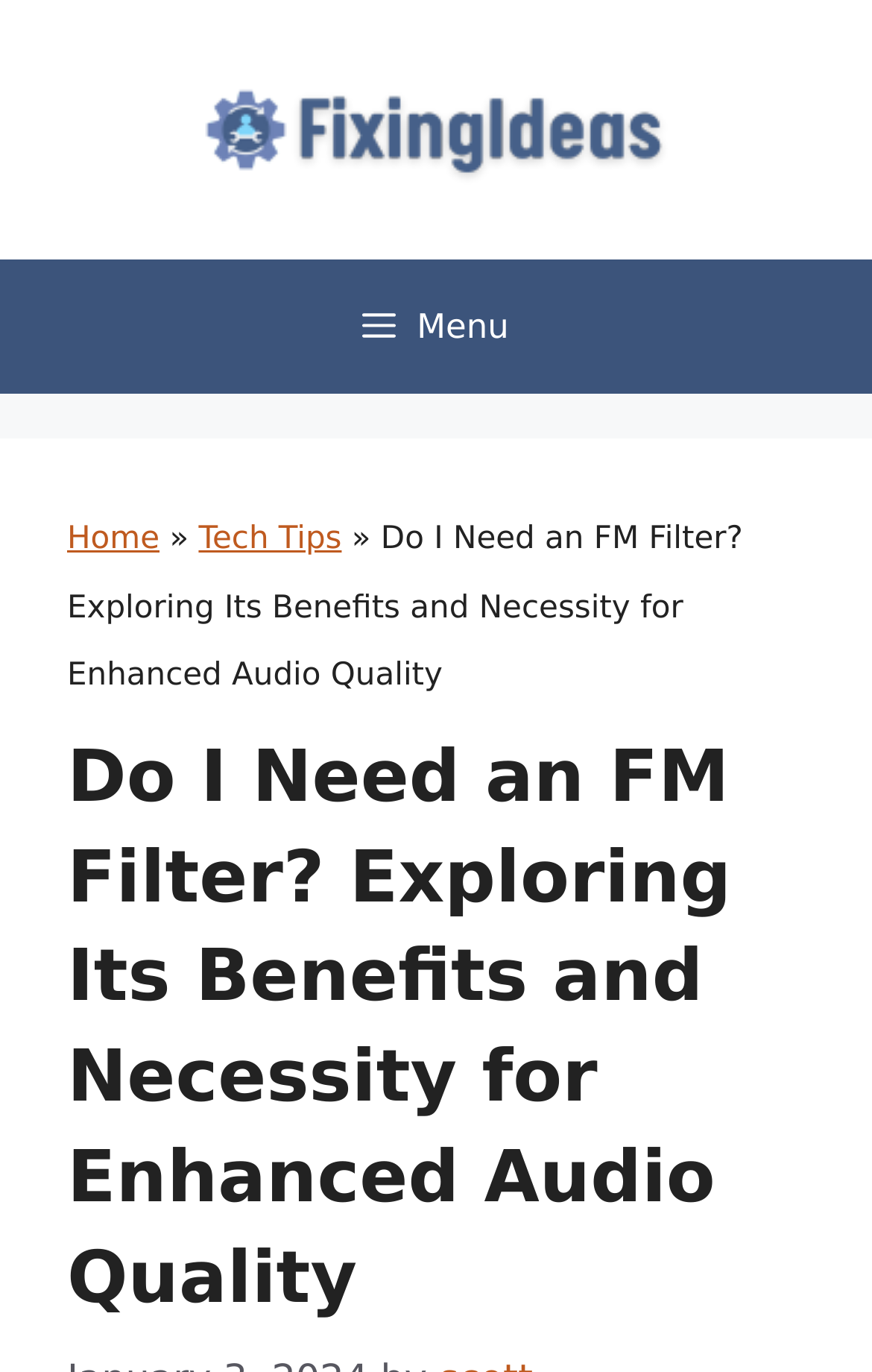Can you find and provide the title of the webpage?

Do I Need an FM Filter? Exploring Its Benefits and Necessity for Enhanced Audio Quality